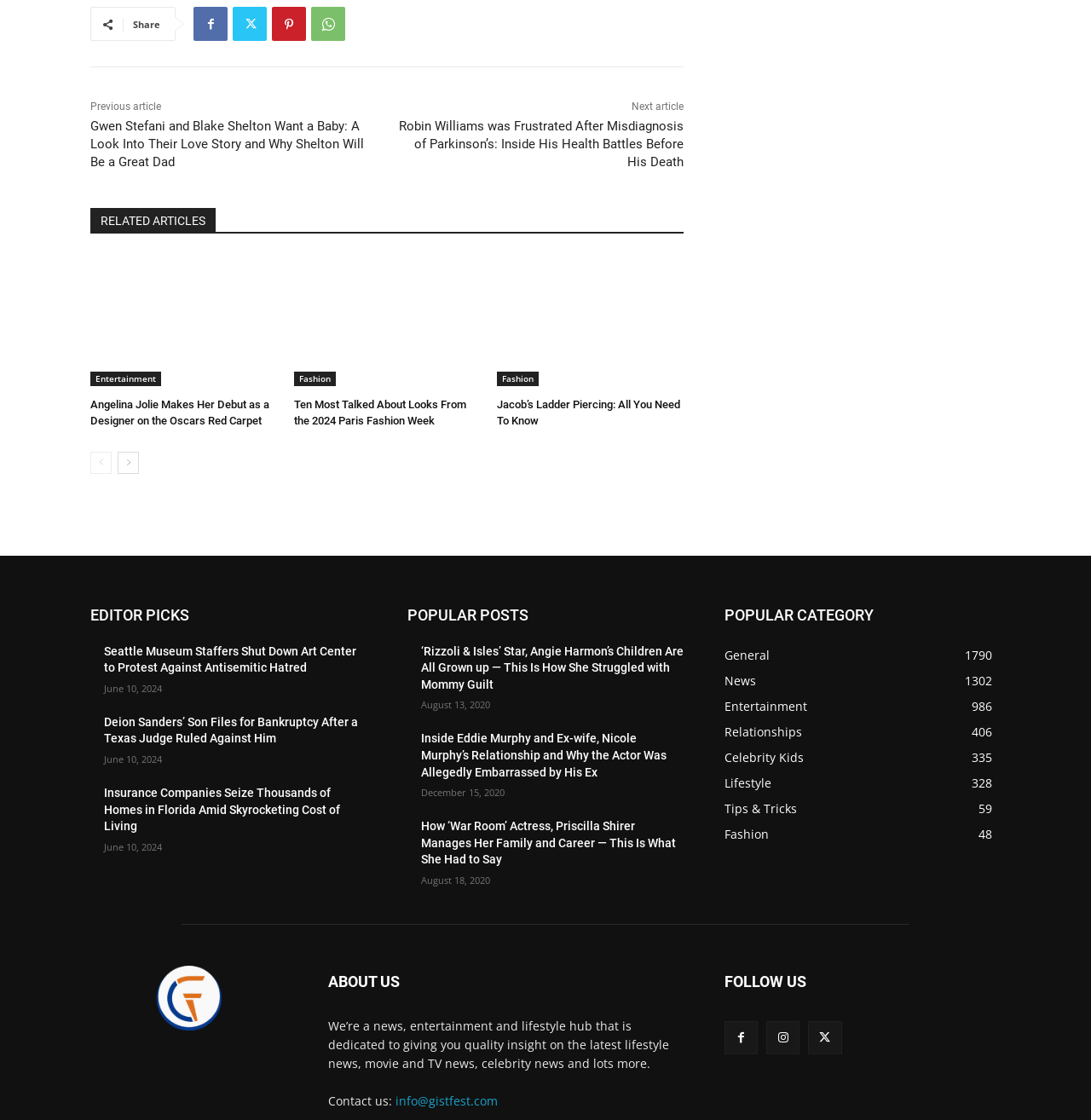What is the date of the article 'Seattle Museum Staffers Shut Down Art Center to Protest Against Antisemitic Hatred'?
Answer the question with as much detail as you can, using the image as a reference.

This question can be answered by looking at the time element next to the heading 'Seattle Museum Staffers Shut Down Art Center to Protest Against Antisemitic Hatred'. The date is June 10, 2024.